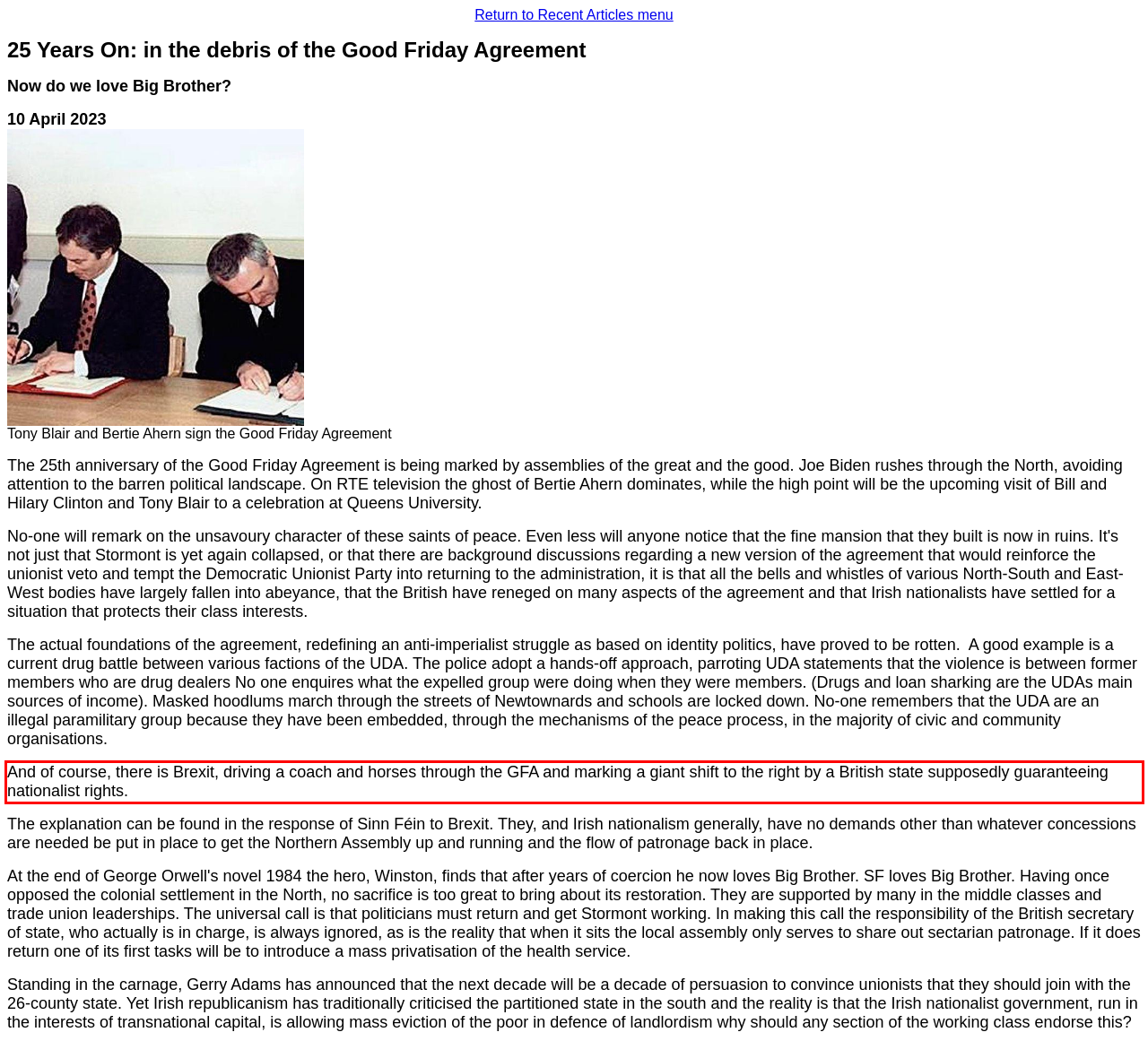Please examine the webpage screenshot containing a red bounding box and use OCR to recognize and output the text inside the red bounding box.

And of course, there is Brexit, driving a coach and horses through the GFA and marking a giant shift to the right by a British state supposedly guaranteeing nationalist rights.